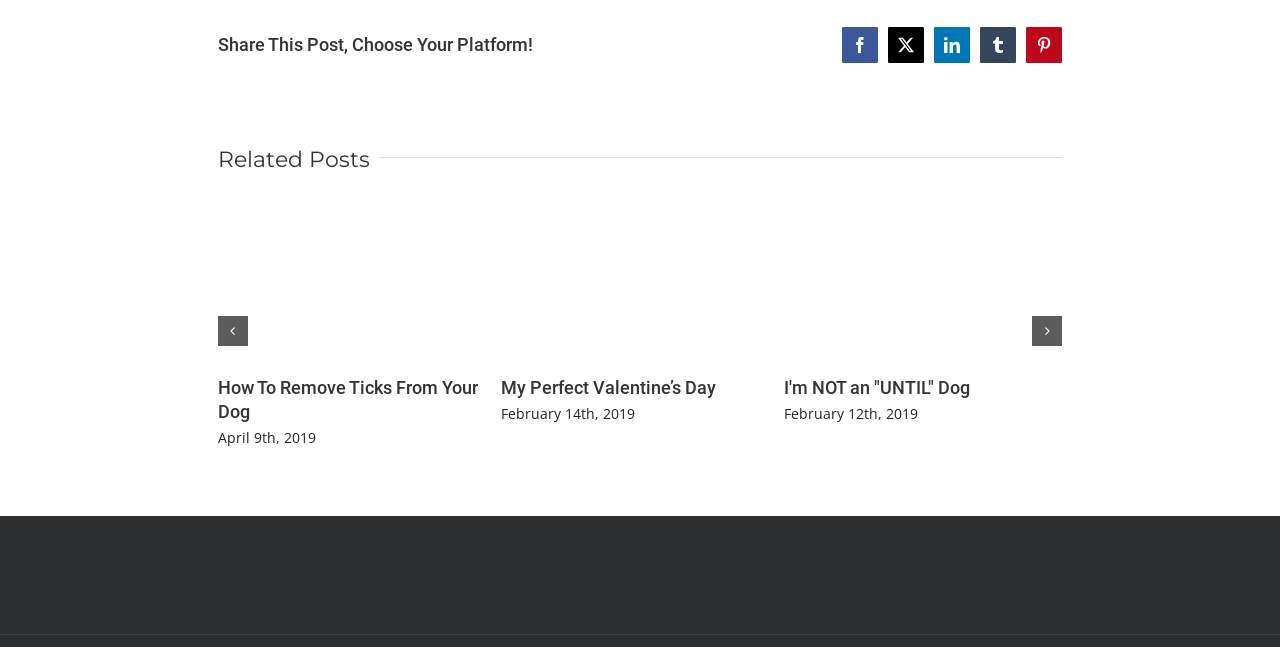Please determine the bounding box coordinates of the element's region to click for the following instruction: "View related post 'The Power of a Smile'".

[0.057, 0.406, 0.098, 0.487]